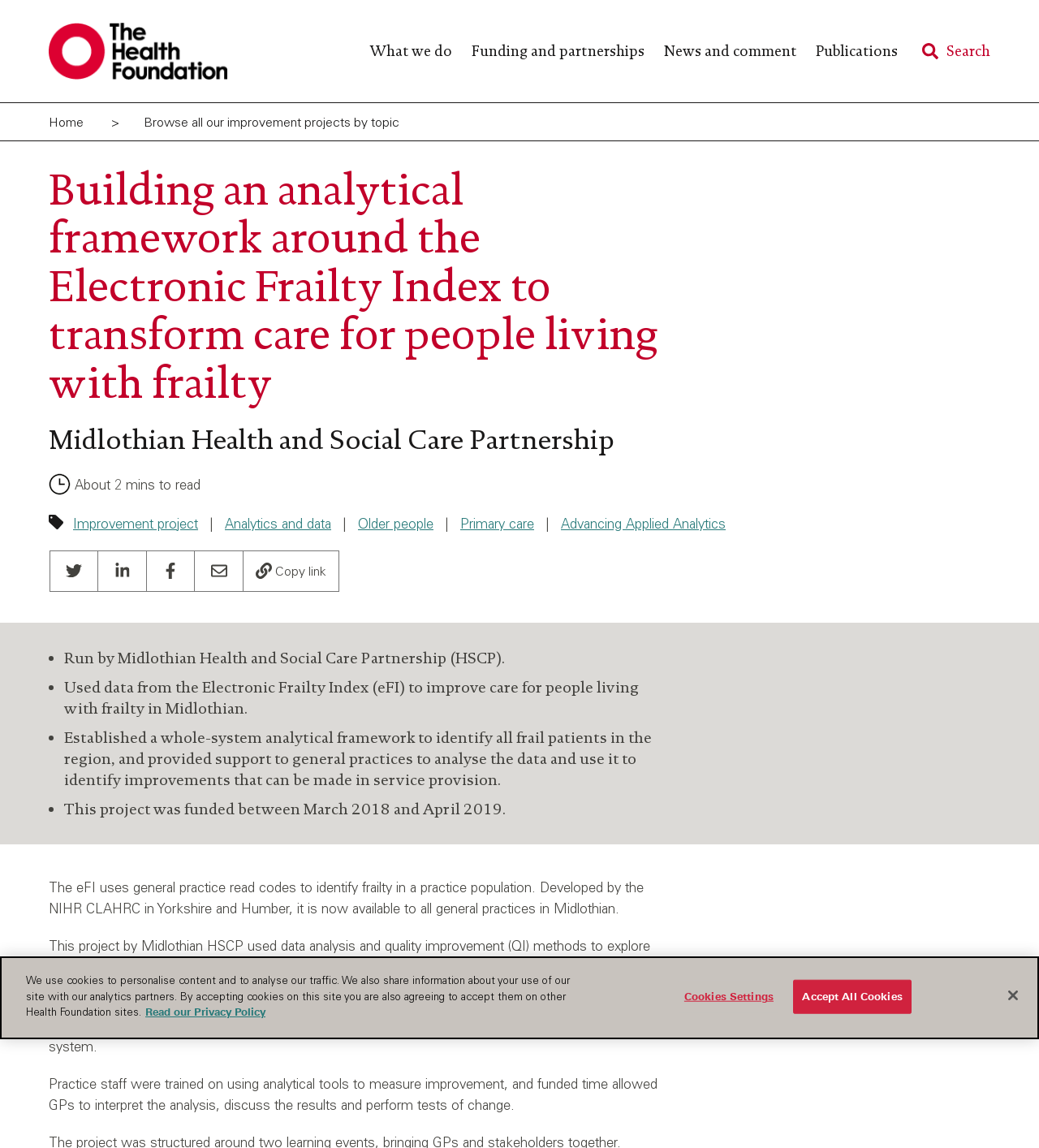What was provided to general practices as part of this project?
Give a one-word or short-phrase answer derived from the screenshot.

Support to analyse data and measure improvement